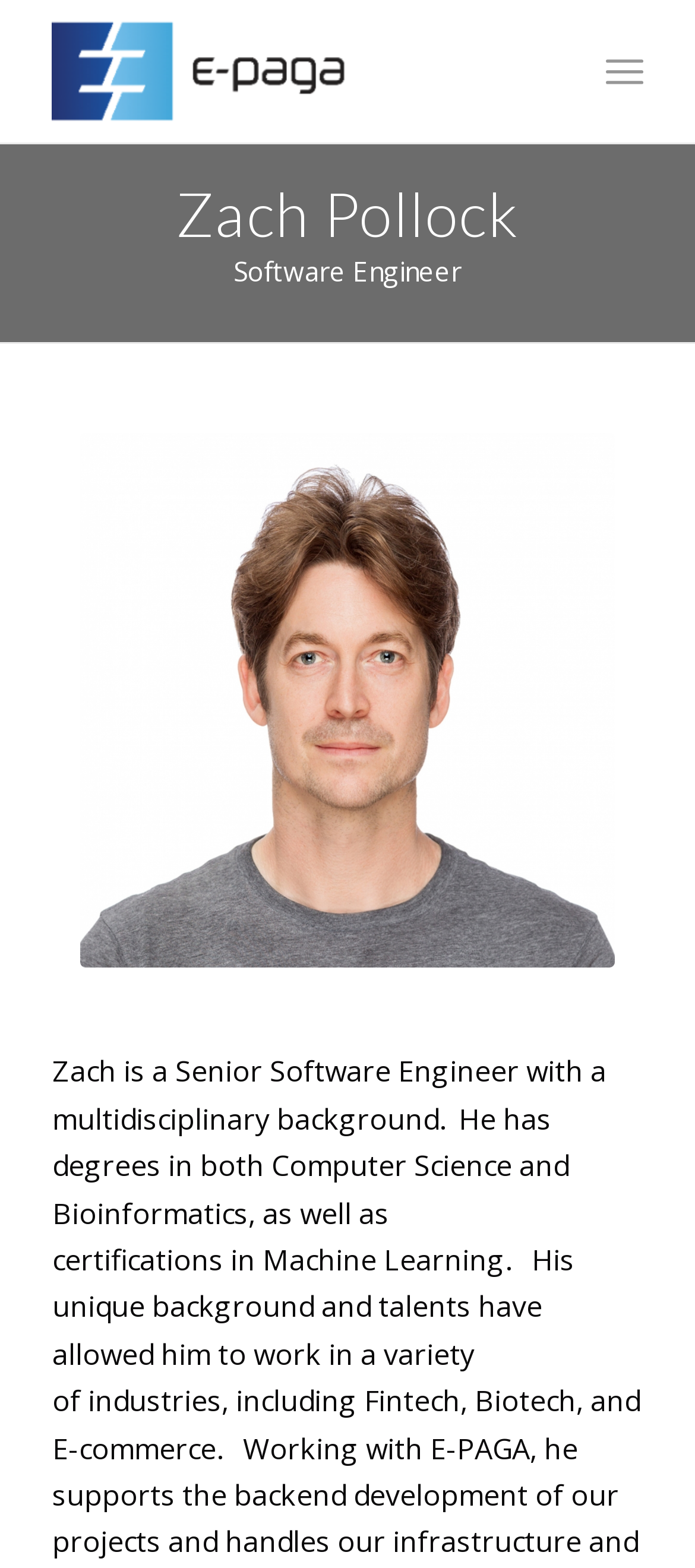What is Zach Pollock's role in E-PAGA, INC.?
Using the visual information, reply with a single word or short phrase.

Backend development